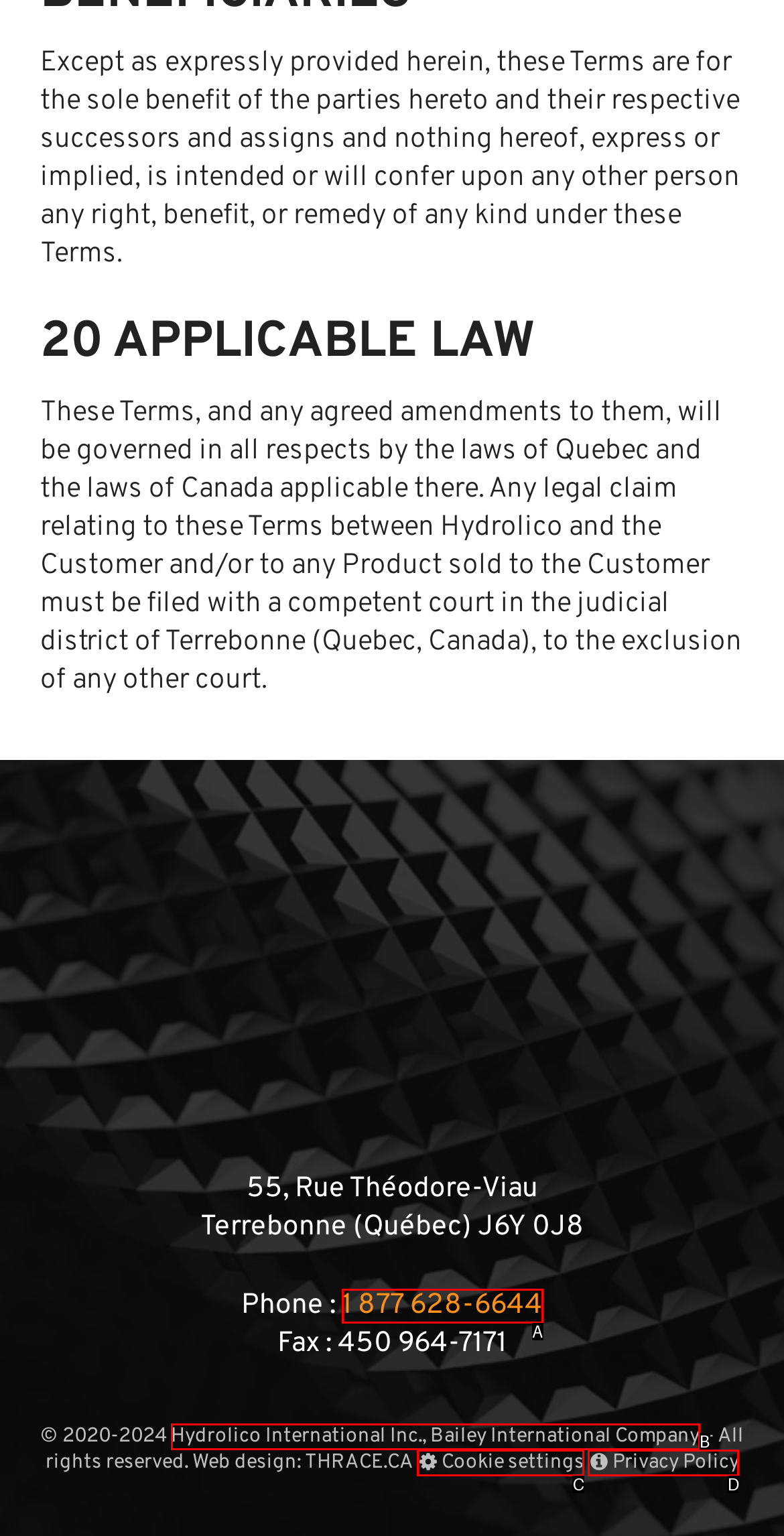Determine the option that best fits the description: Privacy Policy
Reply with the letter of the correct option directly.

D